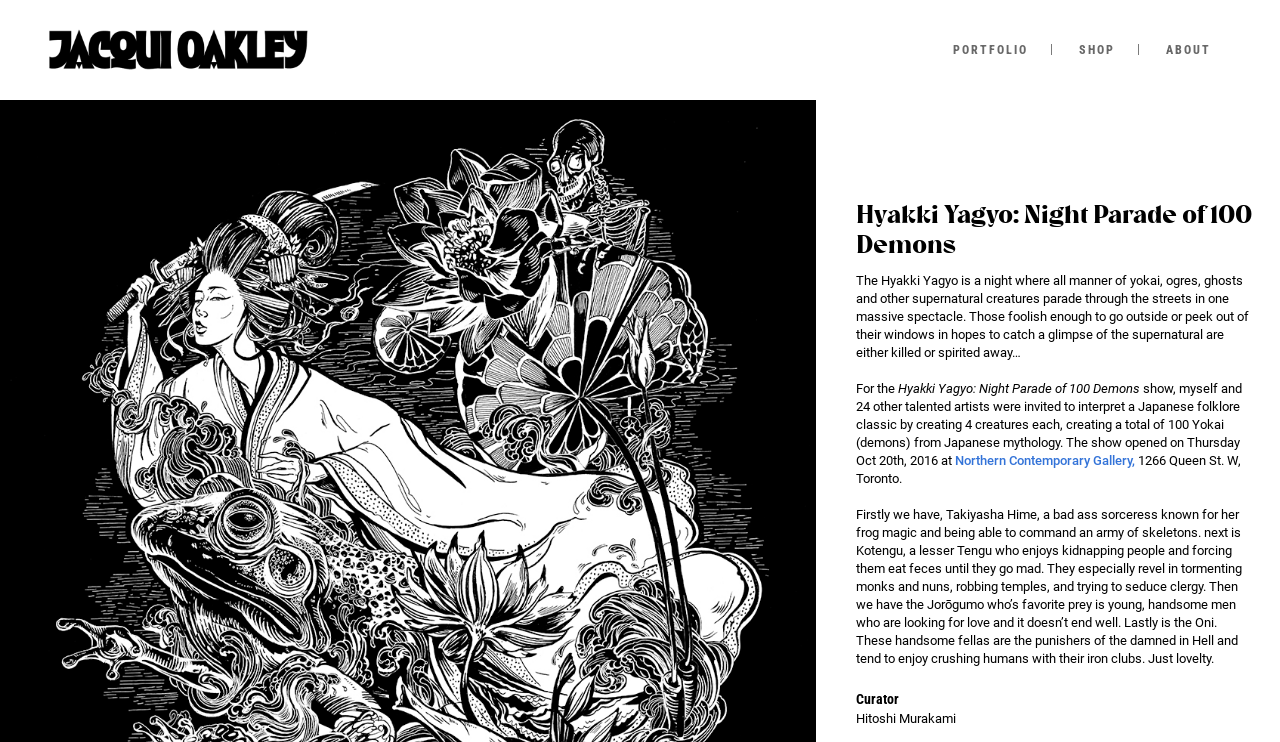What is the name of the art show?
Examine the image closely and answer the question with as much detail as possible.

The name of the art show can be found in the heading element 'Hyakki Yagyo: Night Parade of 100 Demons' which is located at the top of the webpage, indicating that the webpage is about this specific art show.